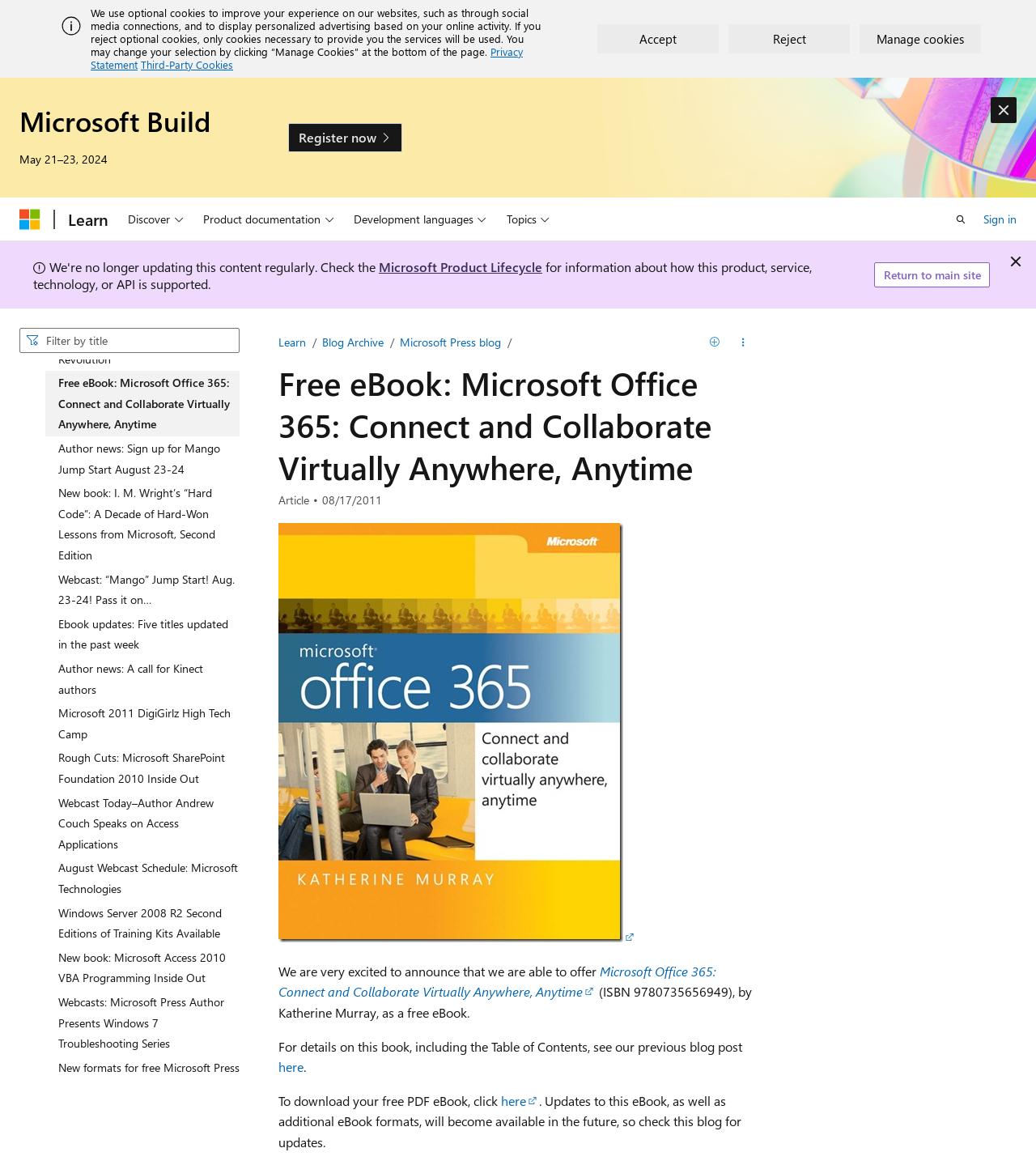Examine the image and give a thorough answer to the following question:
What is the author of the eBook?

I found the answer by reading the static text '(ISBN 9780735656949), by Katherine Murray, as a free eBook.' which mentions the author's name.